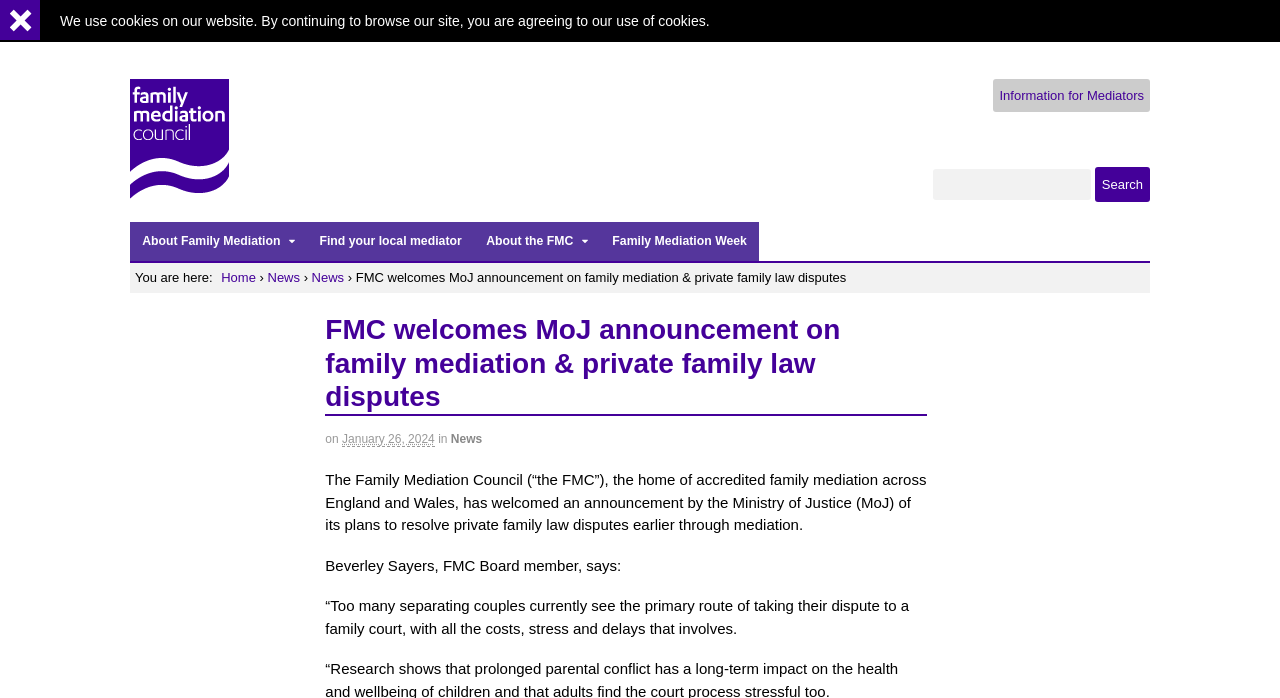Please identify the bounding box coordinates of where to click in order to follow the instruction: "Read about Family Mediation Week".

[0.469, 0.318, 0.593, 0.374]